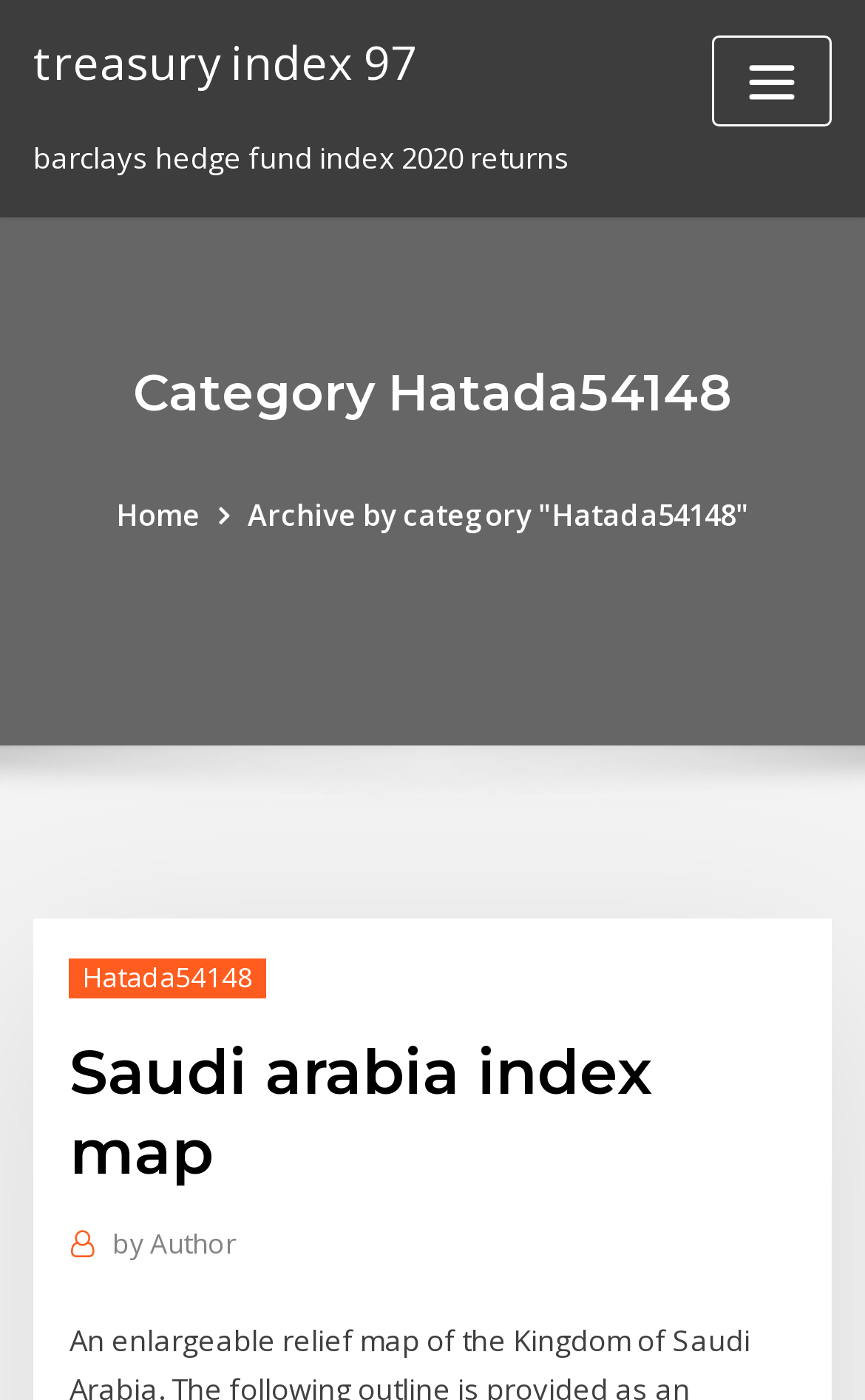What is the category of the current page?
Refer to the image and provide a one-word or short phrase answer.

Hatada54148